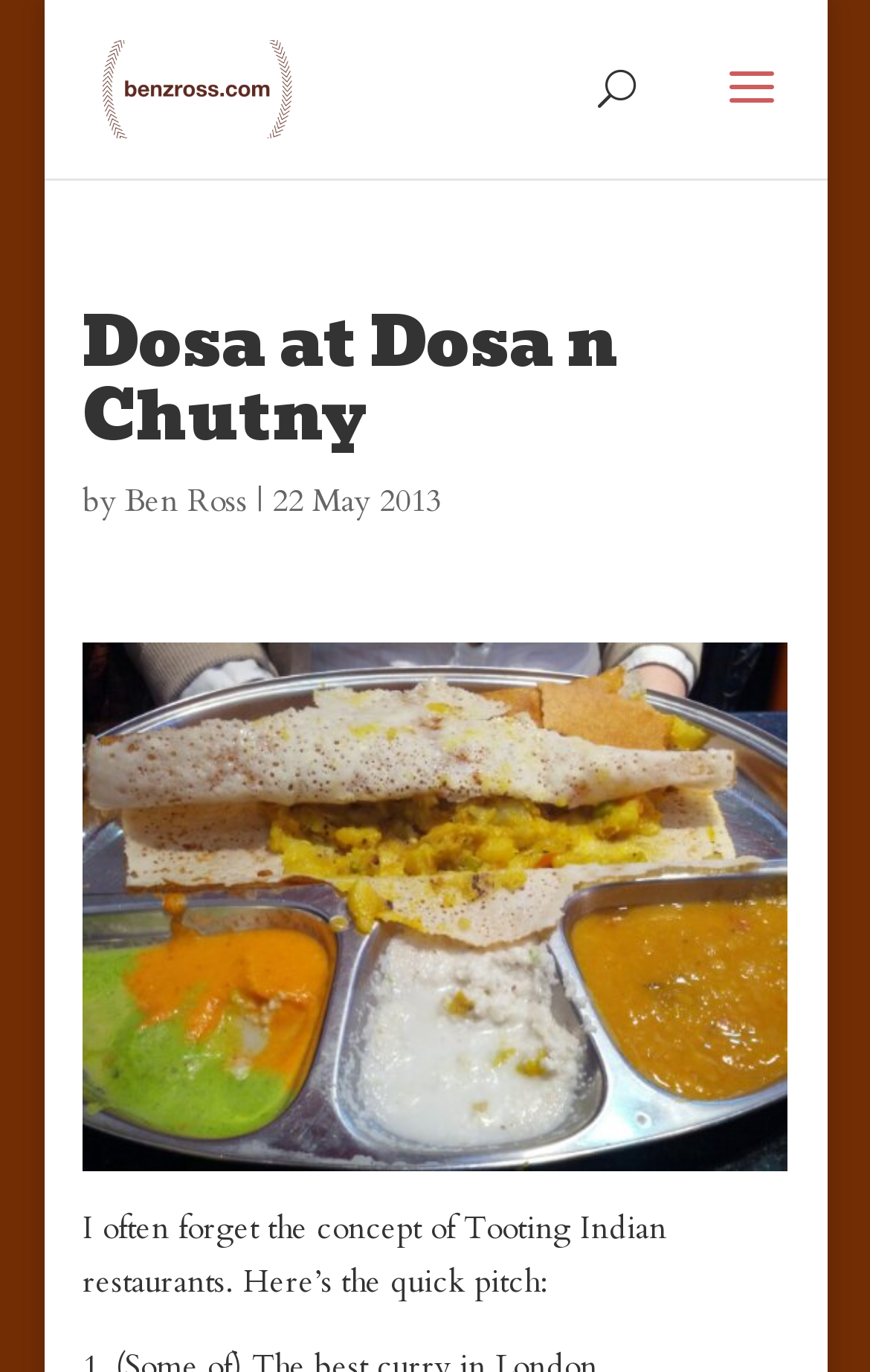Identify and provide the bounding box coordinates of the UI element described: "alt="image"". The coordinates should be formatted as [left, top, right, bottom], with each number being a float between 0 and 1.

[0.095, 0.818, 0.905, 0.849]